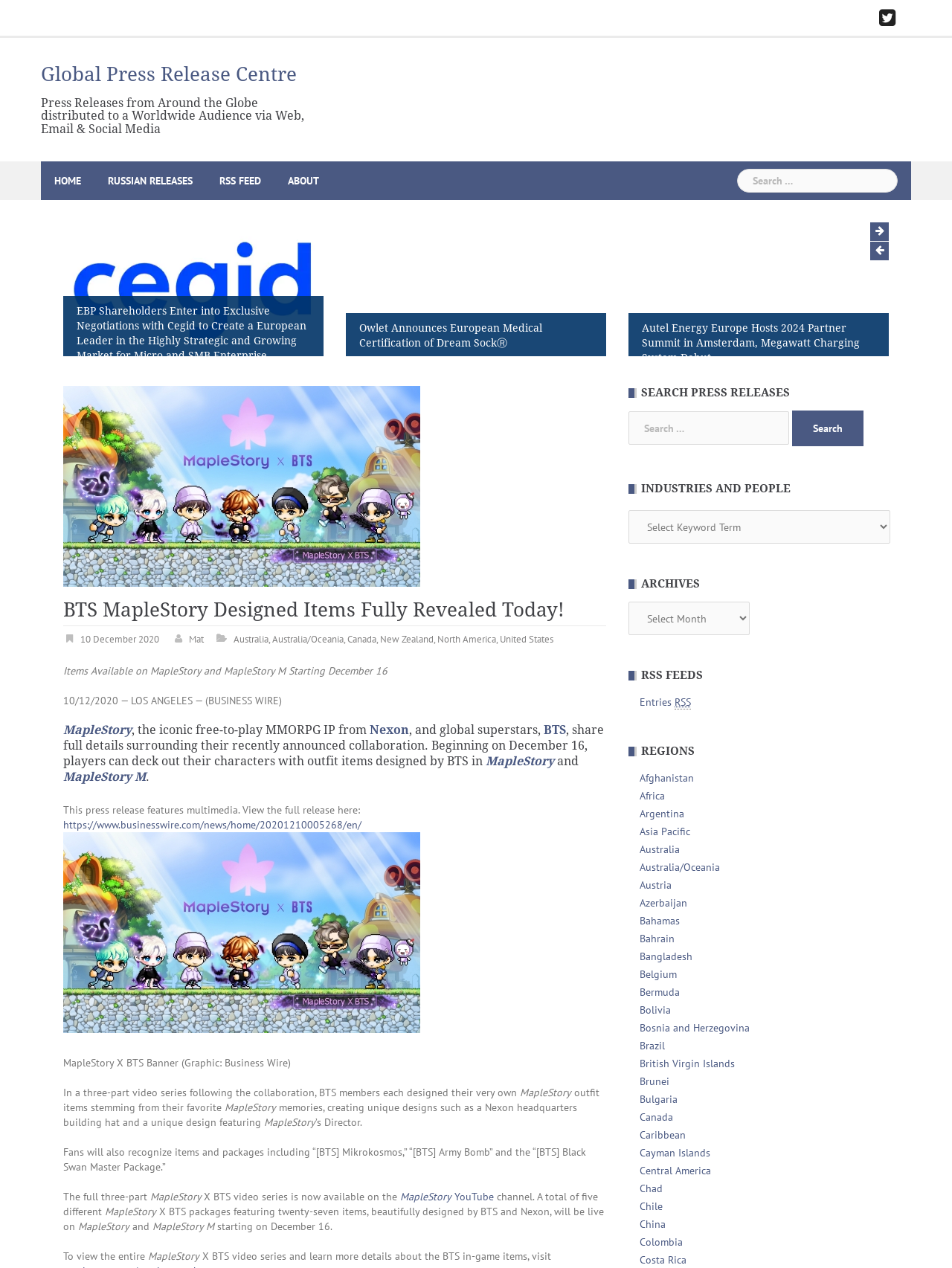How many items are included in the BTS-designed packages on MapleStory and MapleStory M?
Answer with a single word or short phrase according to what you see in the image.

twenty-seven